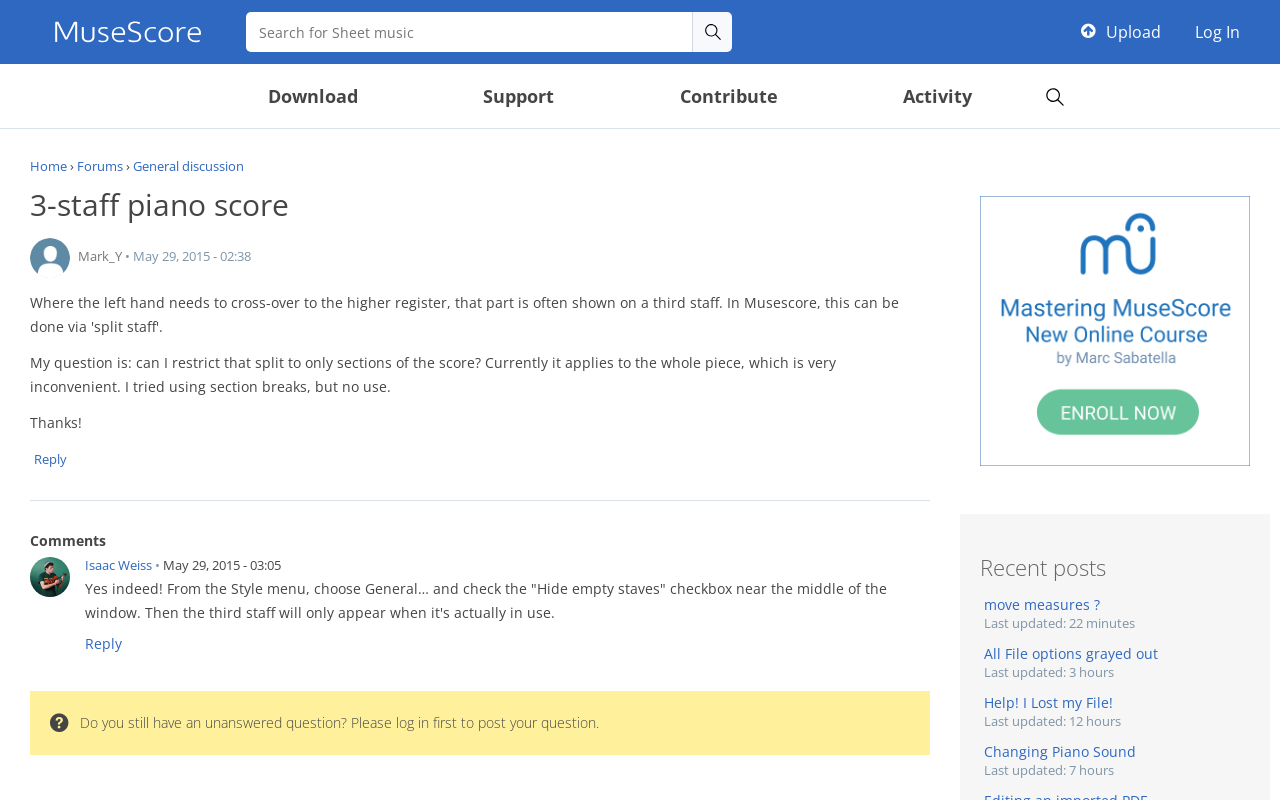Who replied to the original question?
Please describe in detail the information shown in the image to answer the question.

Isaac Weiss replied to the original question, which can be inferred from the link 'Isaac Weiss' in the comments section and the context of the conversation.